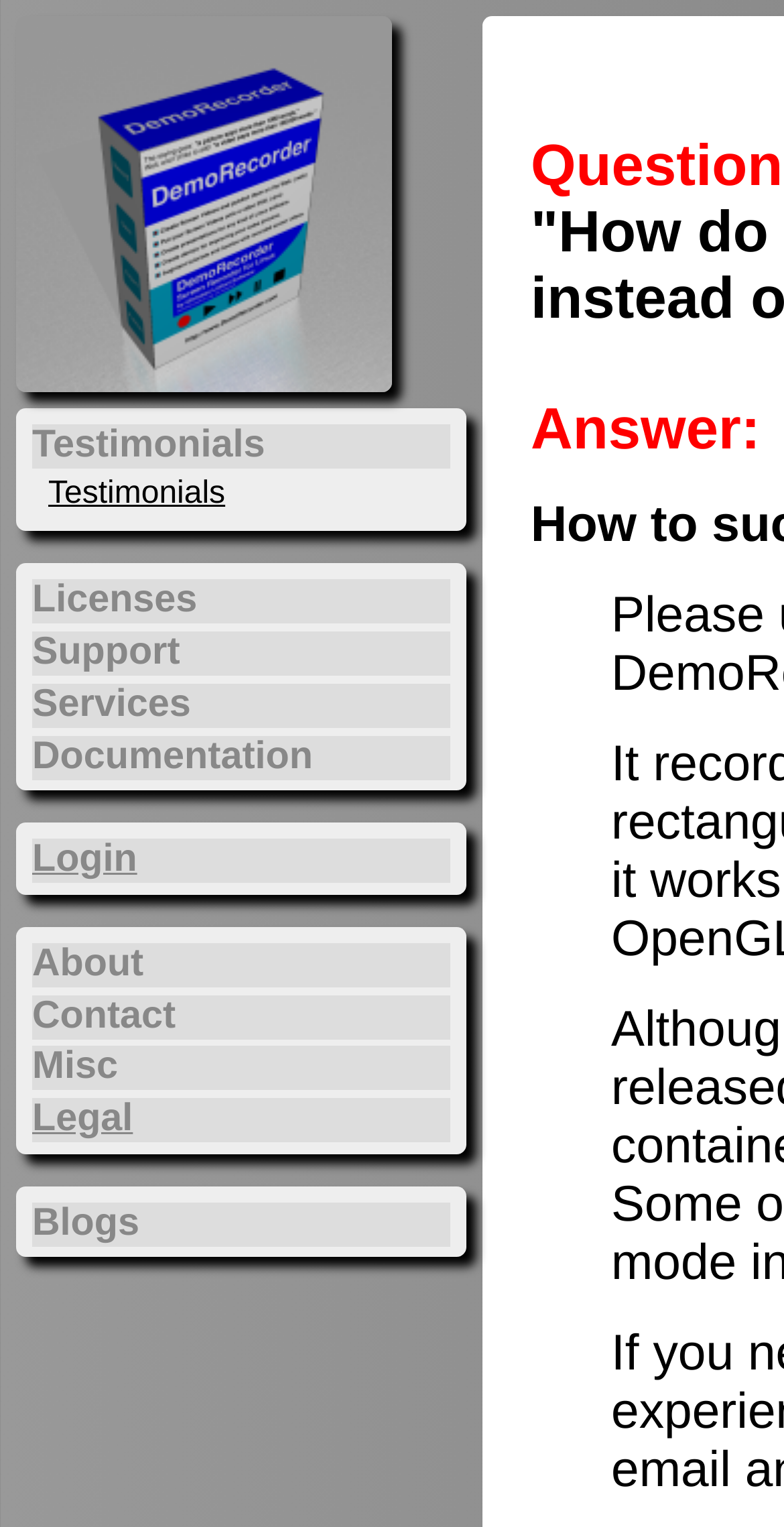Show the bounding box coordinates of the region that should be clicked to follow the instruction: "login to the system."

[0.041, 0.55, 0.175, 0.577]